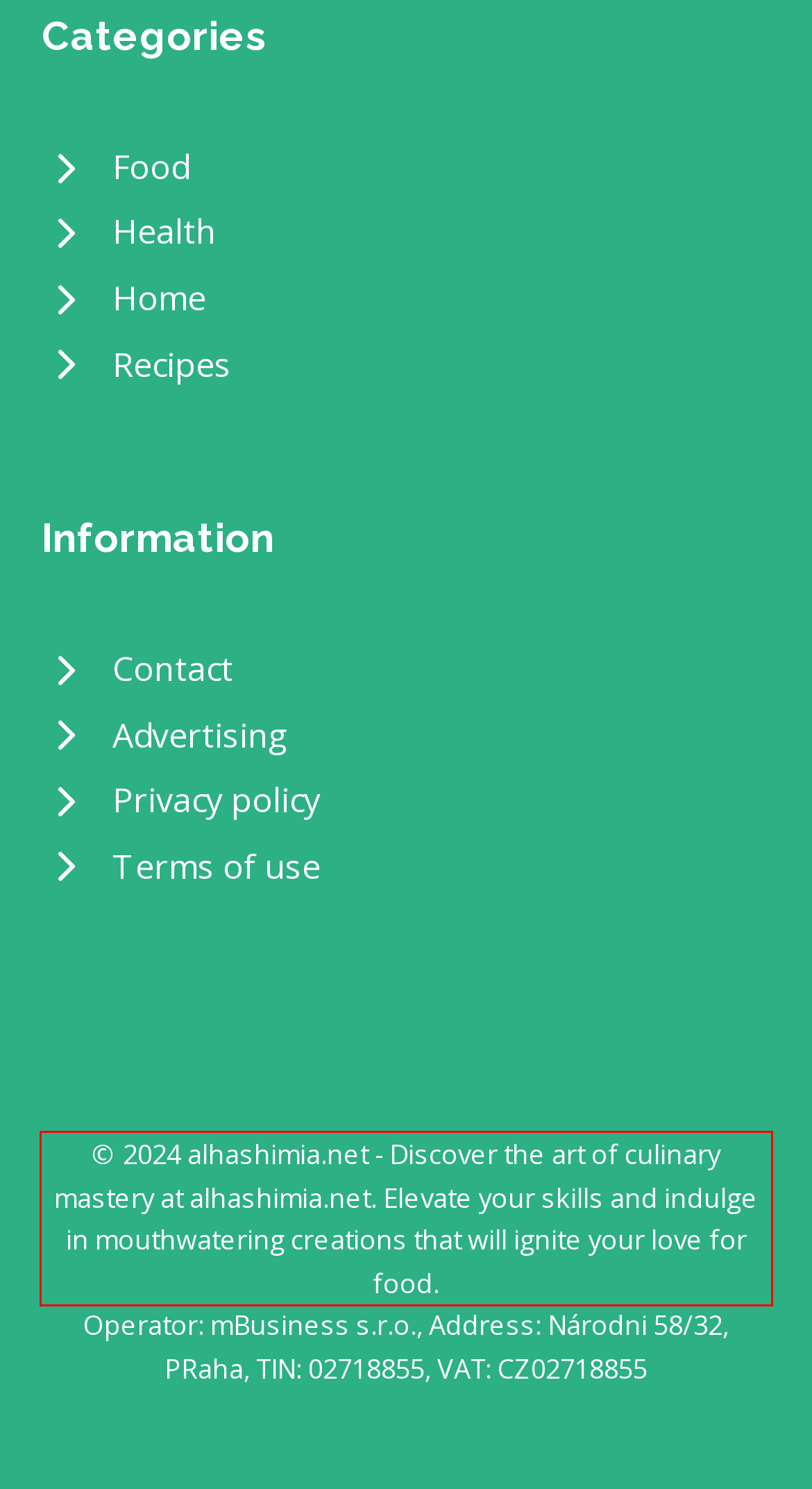With the provided screenshot of a webpage, locate the red bounding box and perform OCR to extract the text content inside it.

© 2024 alhashimia.net - Discover the art of culinary mastery at alhashimia.net. Elevate your skills and indulge in mouthwatering creations that will ignite your love for food.